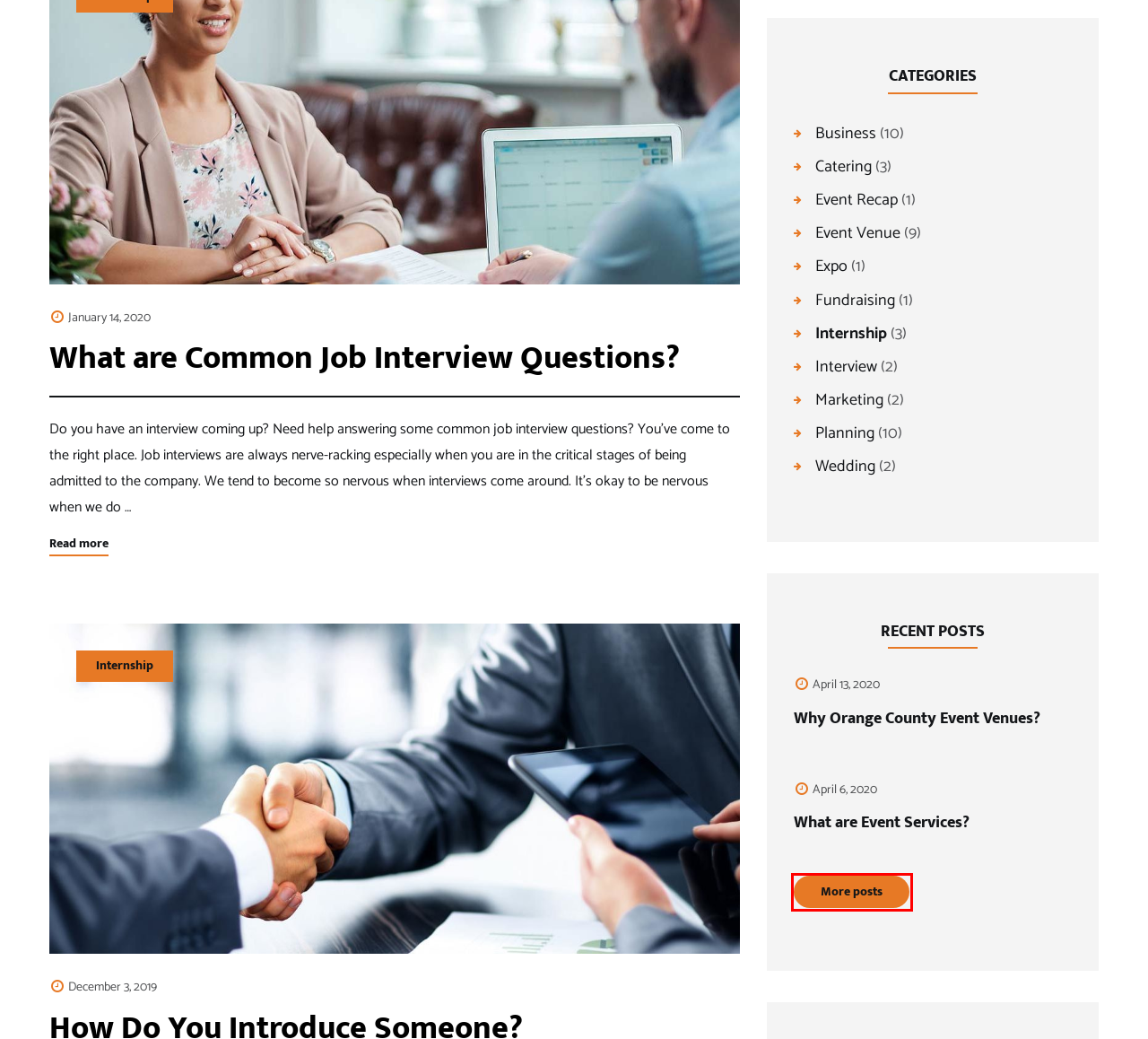You have a screenshot of a webpage with a red rectangle bounding box around a UI element. Choose the best description that matches the new page after clicking the element within the bounding box. The candidate descriptions are:
A. Blog - Business Expo Center
B. ARTIC | OCVIBE
C. Event Planning, Party Planning & Wedding Planning | Anaheim
D. Interview Archives - Business Expo Center
E. How Do You Introduce Someone? - Business Expo Center
F. music Archives - Business Expo Center
G. Refer a friend - Business Expo Center
H. Event Recap Archives - Business Expo Center

A